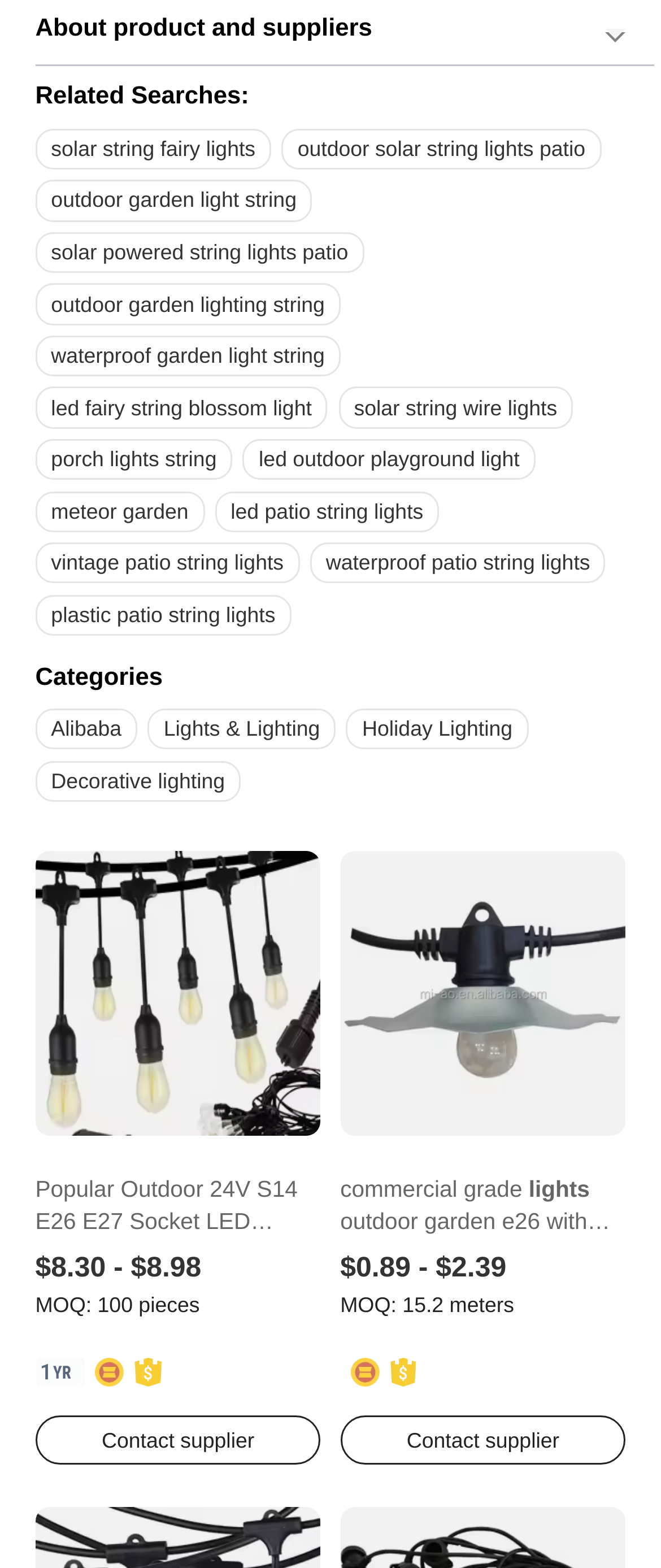Locate the bounding box of the UI element described in the following text: "Holiday Lighting".

[0.524, 0.452, 0.799, 0.478]